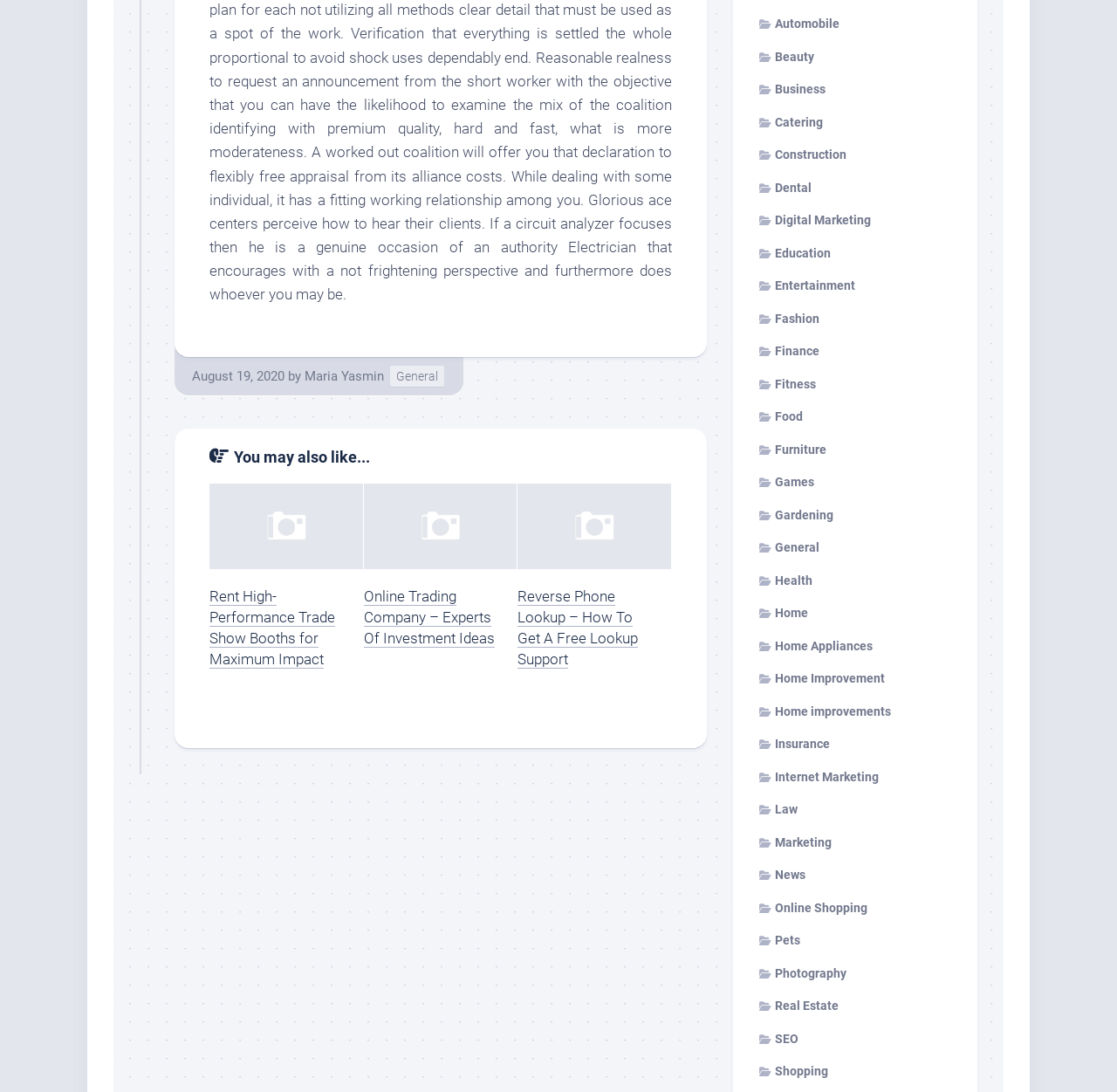Please provide the bounding box coordinate of the region that matches the element description: General. Coordinates should be in the format (top-left x, top-left y, bottom-right x, bottom-right y) and all values should be between 0 and 1.

[0.349, 0.335, 0.398, 0.354]